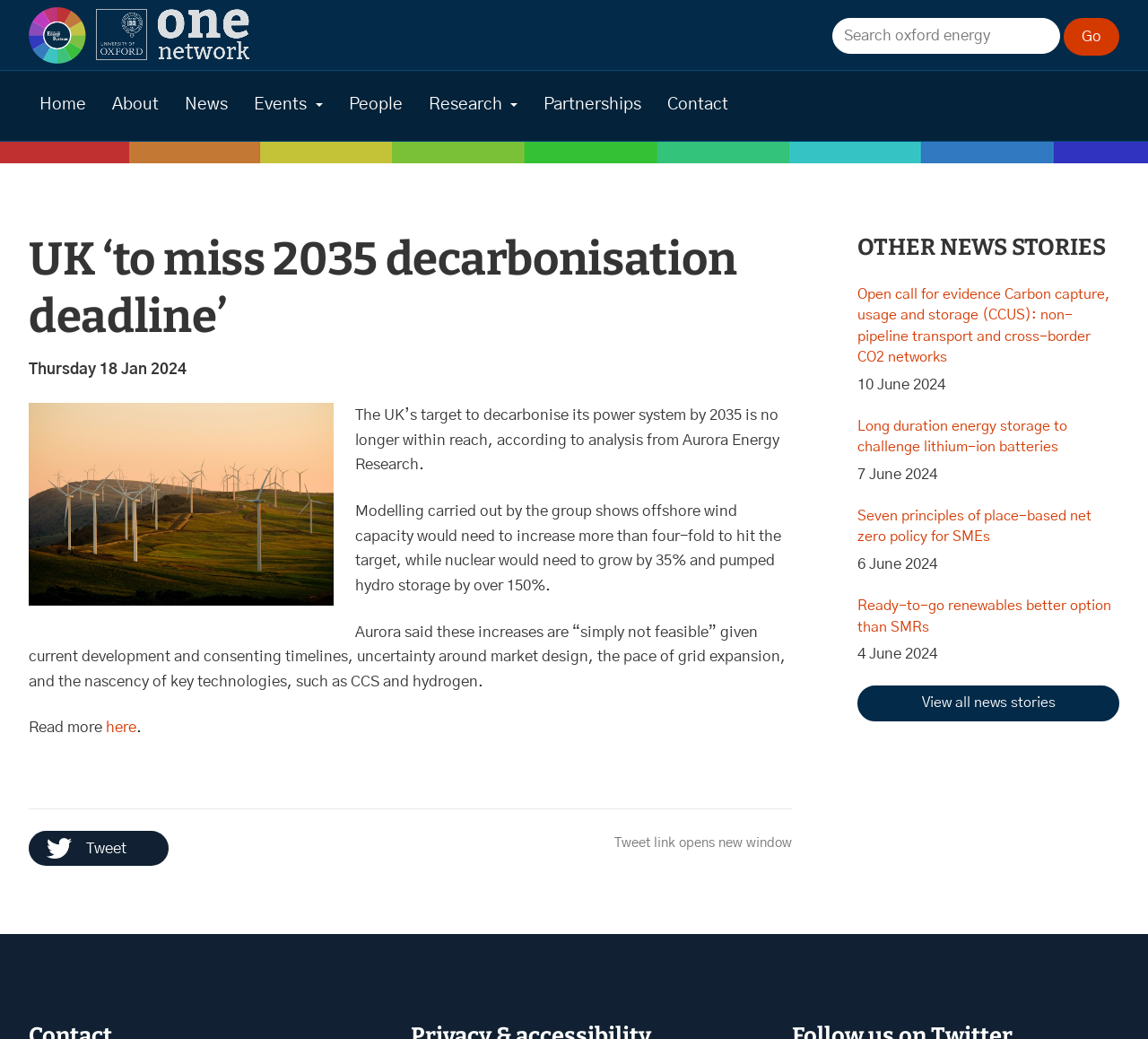Locate the bounding box coordinates of the UI element described by: "Tweet". Provide the coordinates as four float numbers between 0 and 1, formatted as [left, top, right, bottom].

[0.025, 0.799, 0.147, 0.834]